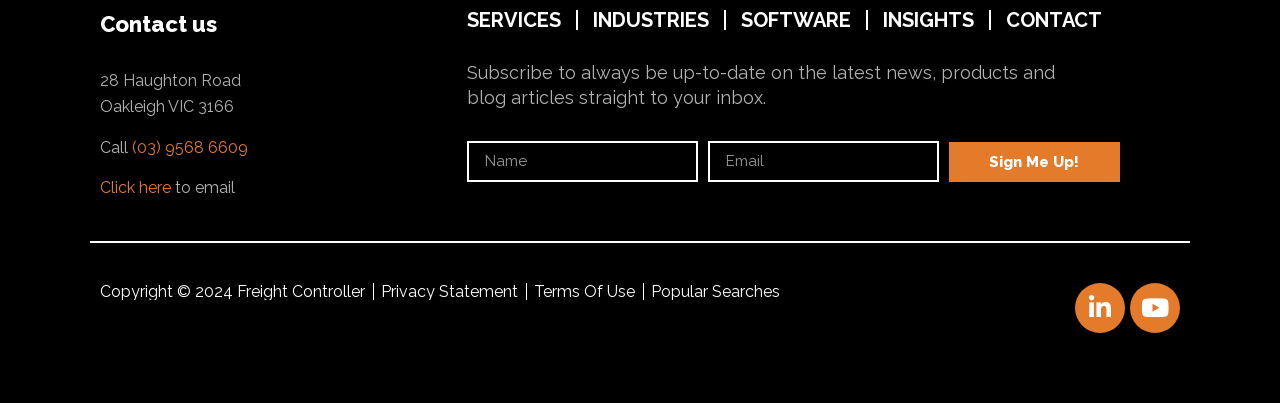Can you provide the bounding box coordinates for the element that should be clicked to implement the instruction: "Click SERVICES"?

[0.365, 0.024, 0.438, 0.074]